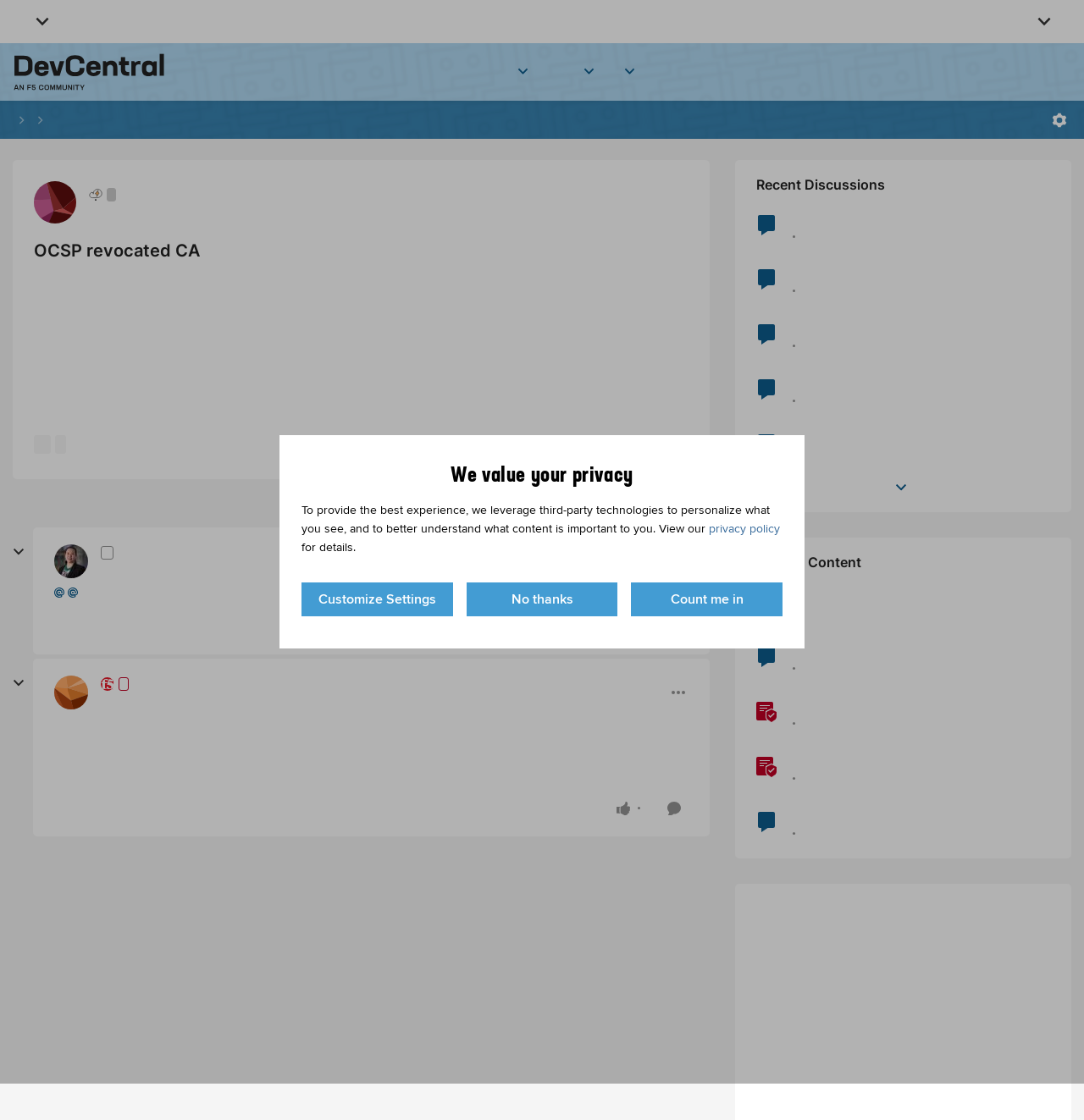Specify the bounding box coordinates of the element's area that should be clicked to execute the given instruction: "Click on the 'Forums' link". The coordinates should be four float numbers between 0 and 1, i.e., [left, top, right, bottom].

[0.466, 0.046, 0.496, 0.082]